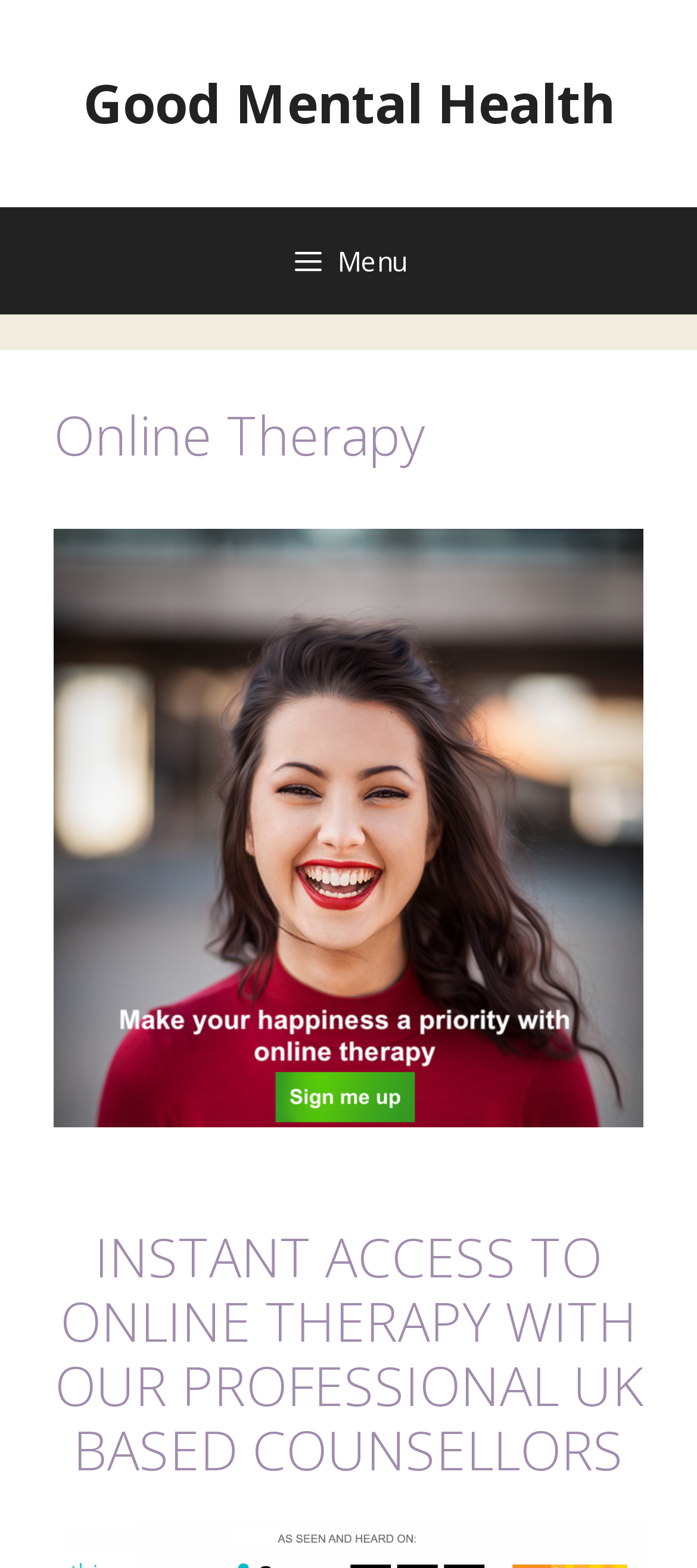Give a concise answer using one word or a phrase to the following question:
What is the main topic of this website?

Mental Health